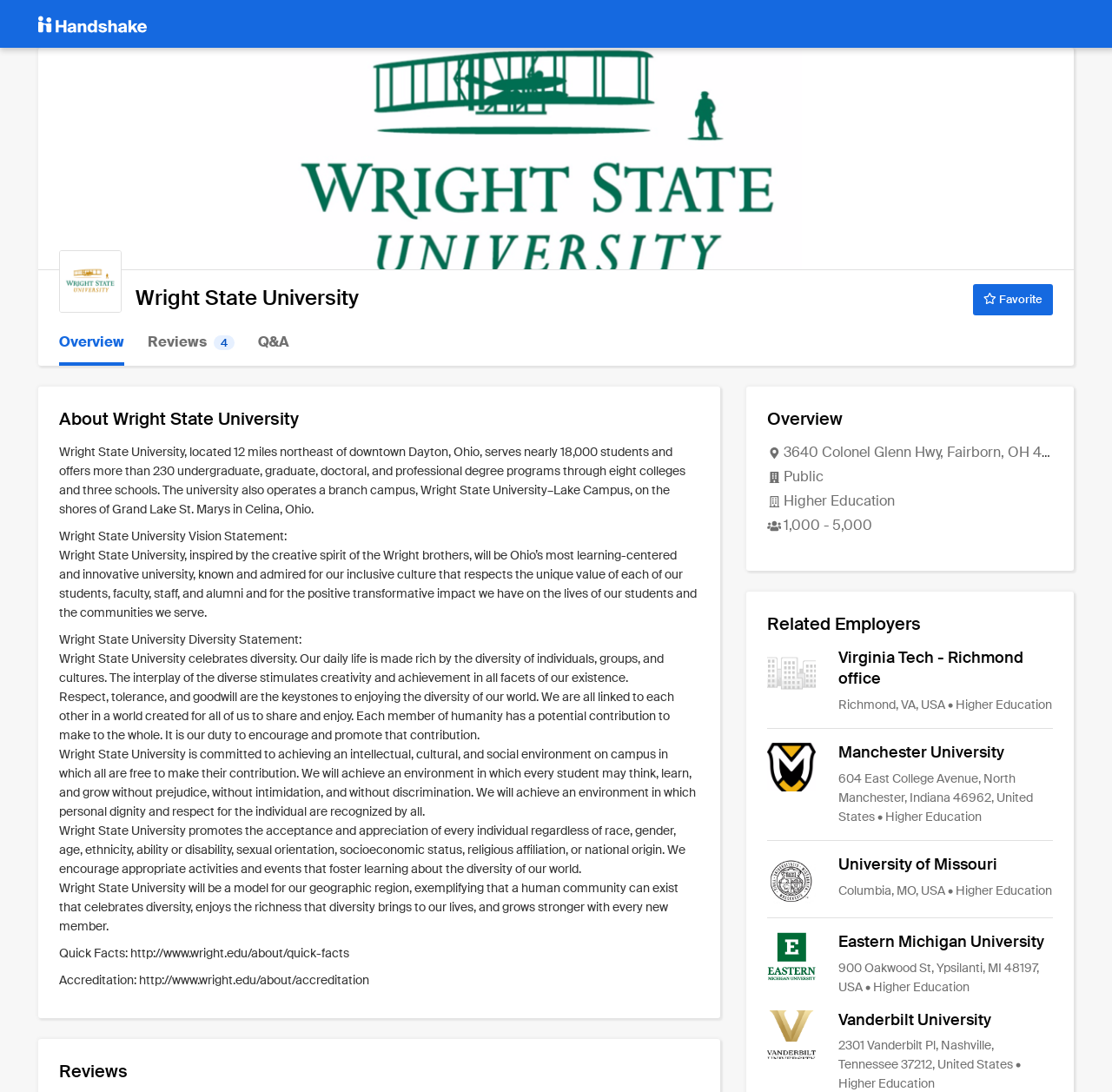Identify and generate the primary title of the webpage.

Wright State University